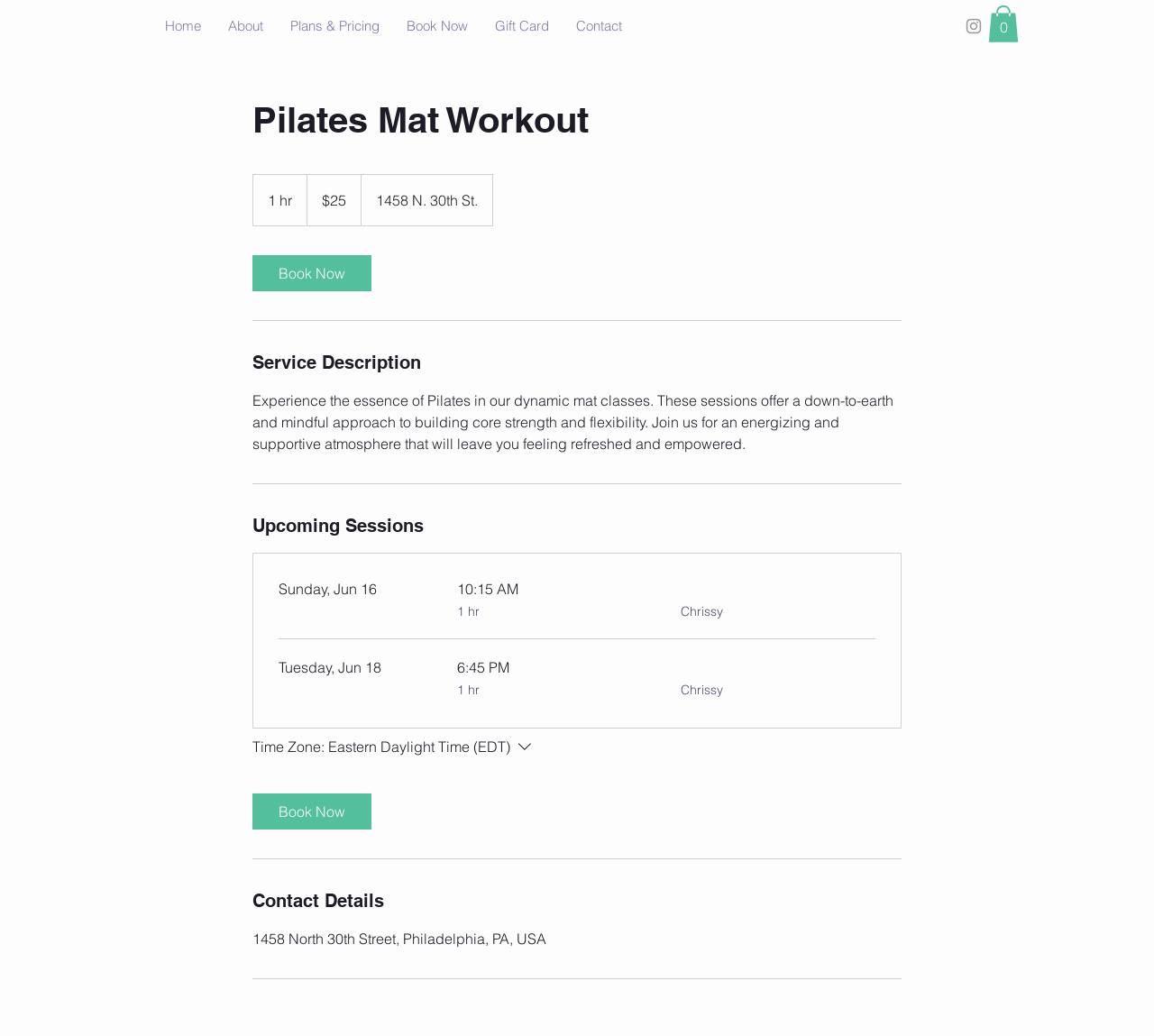Based on the image, give a detailed response to the question: How much does the Pilates session cost?

I found the answer by looking at the static text element with the text '25 US dollars' which is located near the top of the page, indicating the price of the Pilates session.